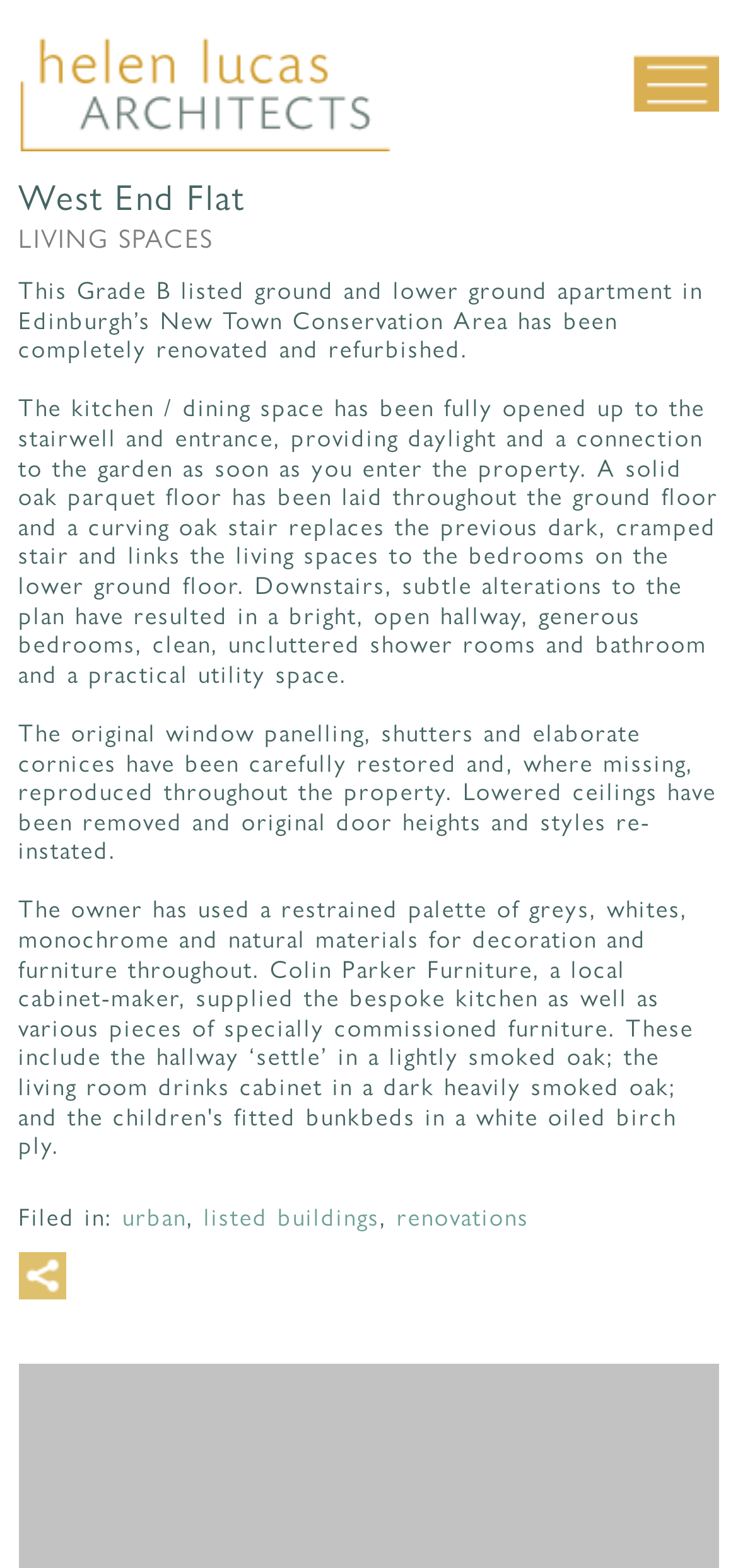What is the name of the architectural practice?
Refer to the image and give a detailed answer to the question.

The name of the architectural practice can be found in the logo at the top left corner of the webpage, which is a link that says 'logo: home link'.